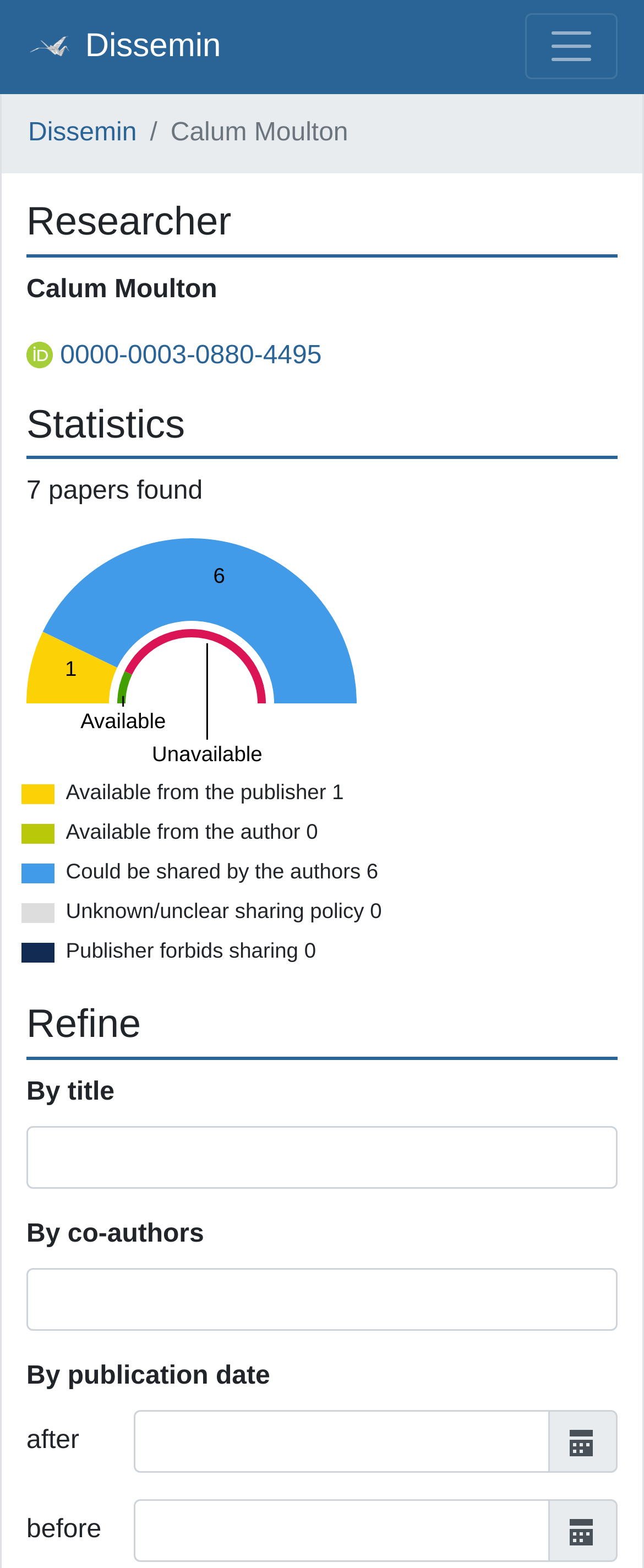Locate the bounding box coordinates of the element you need to click to accomplish the task described by this instruction: "Search by title".

[0.041, 0.718, 0.959, 0.758]